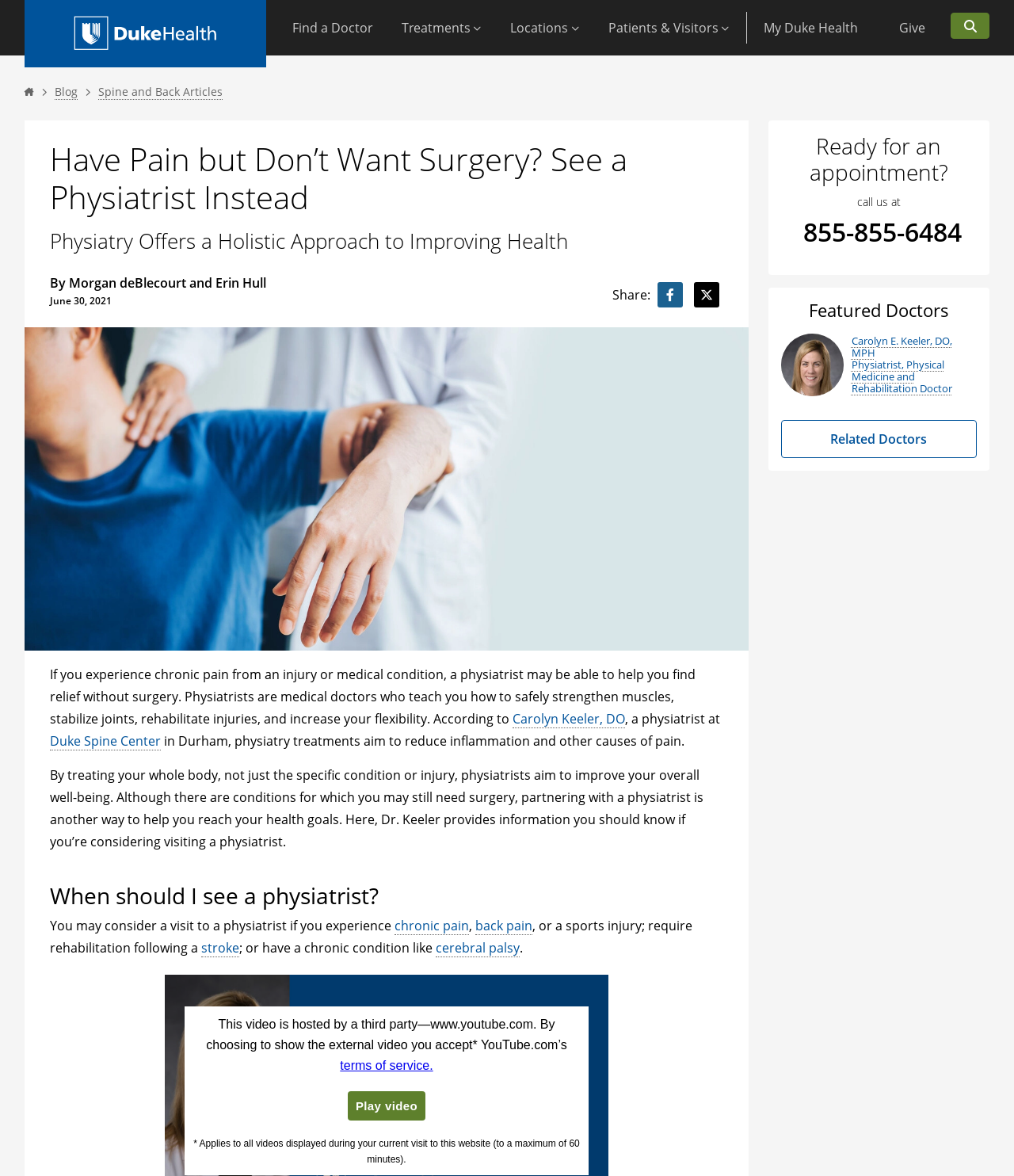What type of condition may require rehabilitation following a stroke?
Using the screenshot, give a one-word or short phrase answer.

Stroke